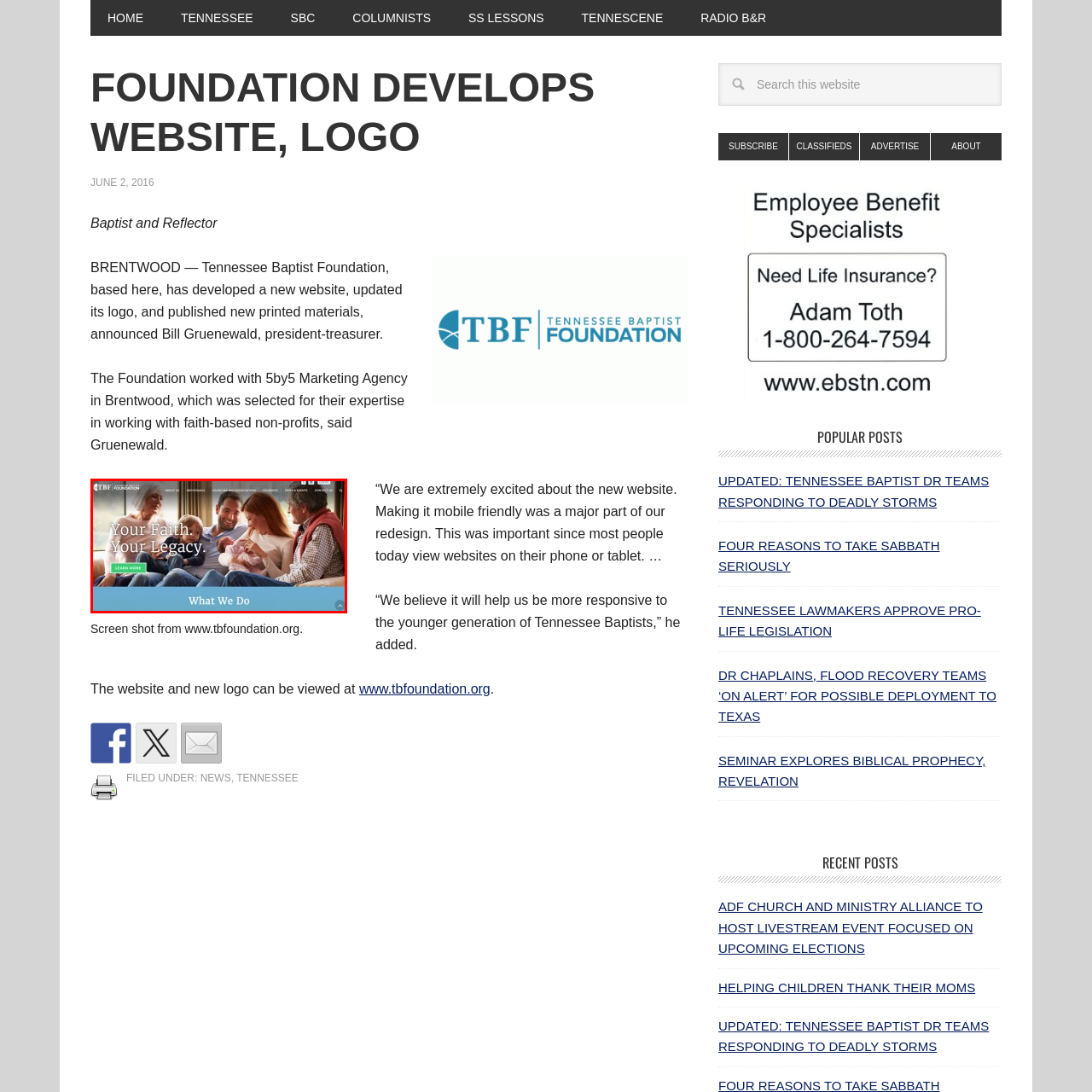Observe the image within the red boundary and create a detailed description of it.

The image showcases a warm, family-oriented scene that reflects the values of the Tennessee Baptist Foundation. In this visually inviting setting, a multigenerational family is gathered together, emphasizing themes of faith and legacy. The text overlay reads "Your Faith. Your Legacy." prominently, representing the foundation's mission to support individuals in planning for their spiritual and financial future. Below the text, a button invites visitors to "LEARN MORE," encouraging engagement with the foundation's services. This image effectively captures the essence of community, connection, and the importance of heritage within a faith-based context, serving as a welcoming representation of the foundation’s work.